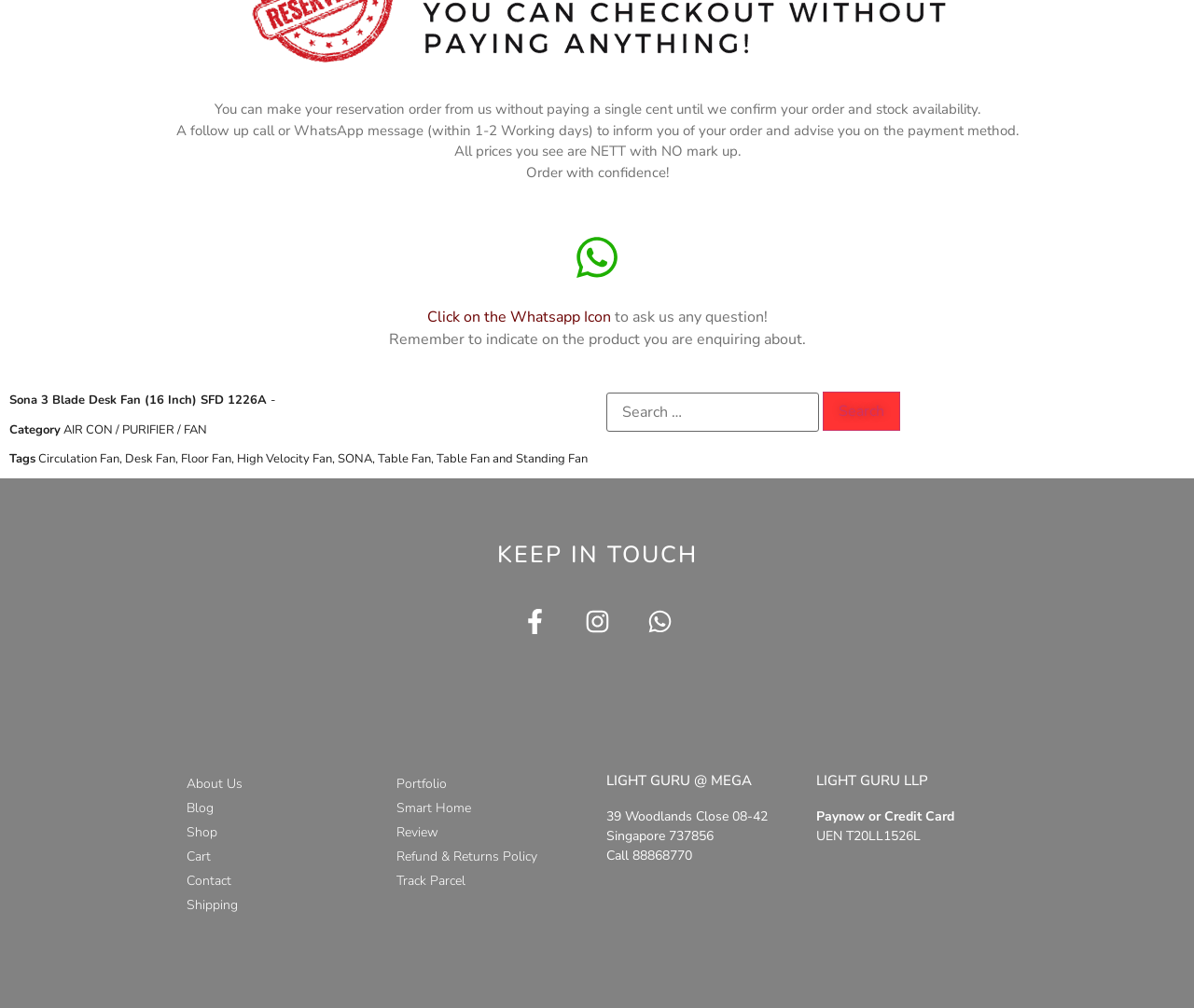Using the provided element description "Blog", determine the bounding box coordinates of the UI element.

[0.156, 0.791, 0.316, 0.811]